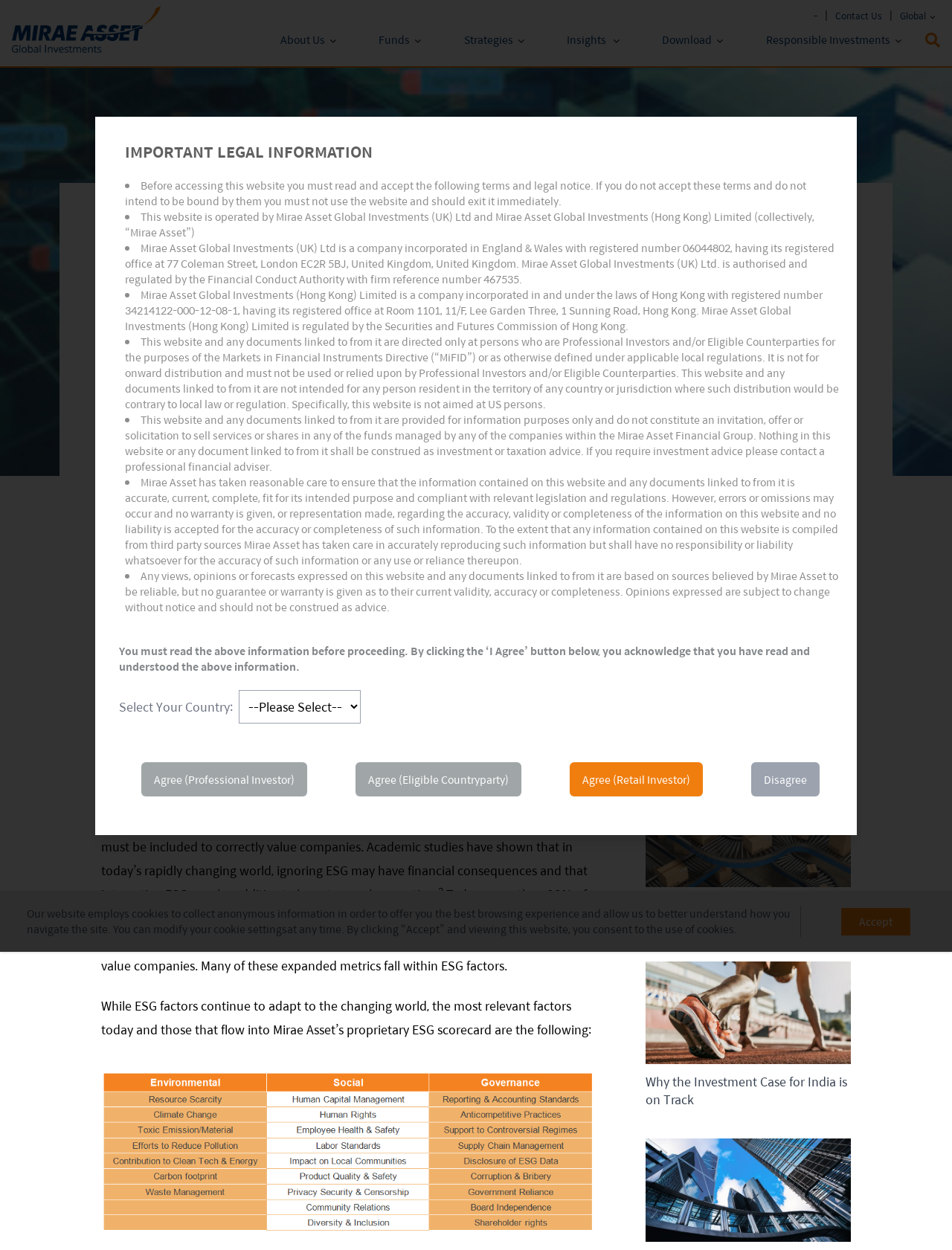Please provide the bounding box coordinates for the element that needs to be clicked to perform the instruction: "Click on the 'Funds' link". The coordinates must consist of four float numbers between 0 and 1, formatted as [left, top, right, bottom].

[0.398, 0.025, 0.448, 0.038]